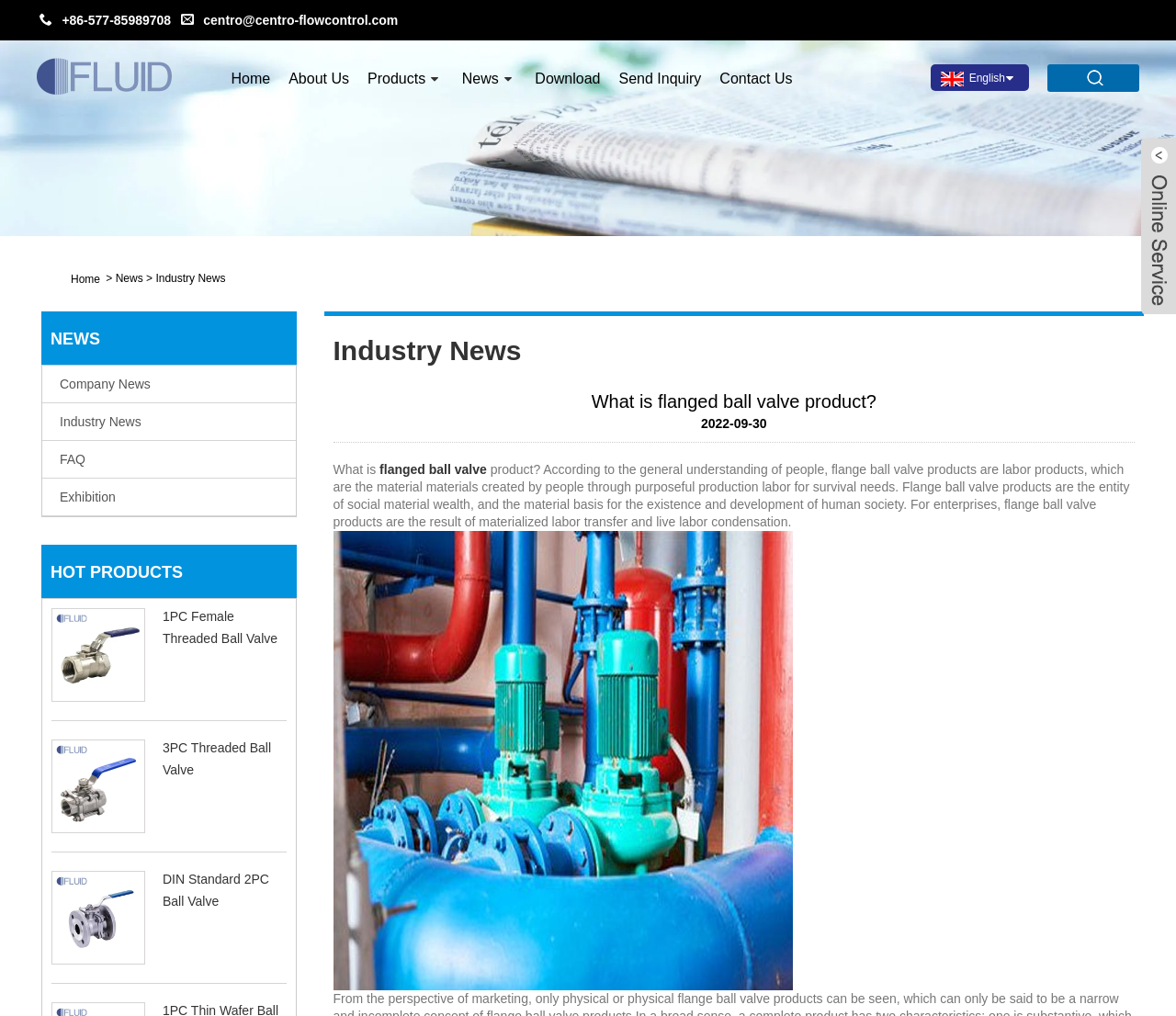Based on the image, provide a detailed and complete answer to the question: 
How many language options are available on the webpage?

There is only one language option available on the webpage, which is 'English', and it can be found at the top right corner of the webpage.